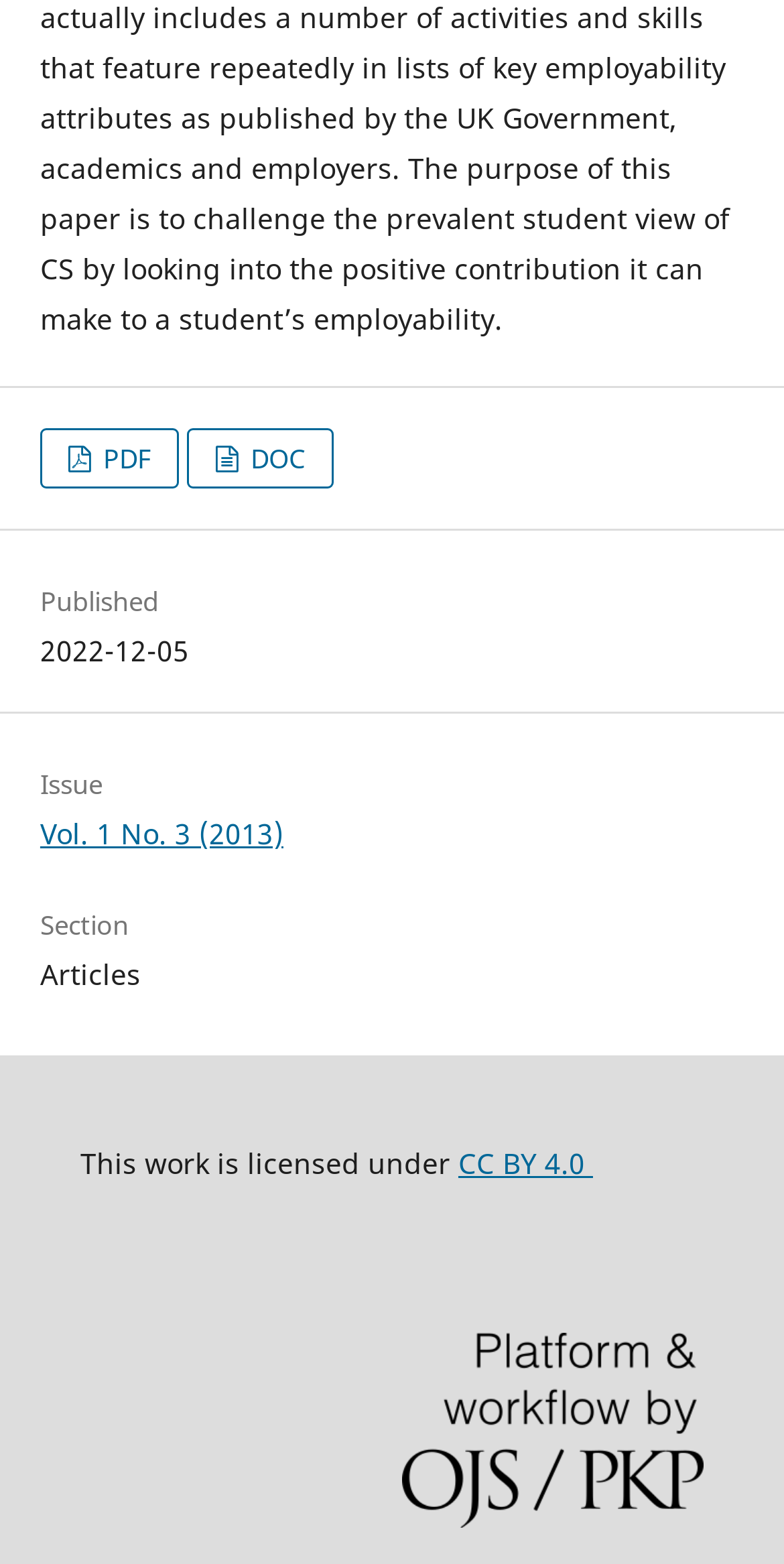What is the publication date?
Please provide a detailed and comprehensive answer to the question.

I found the publication date by looking at the 'Published' heading and the corresponding static text '2022-12-05' below it.